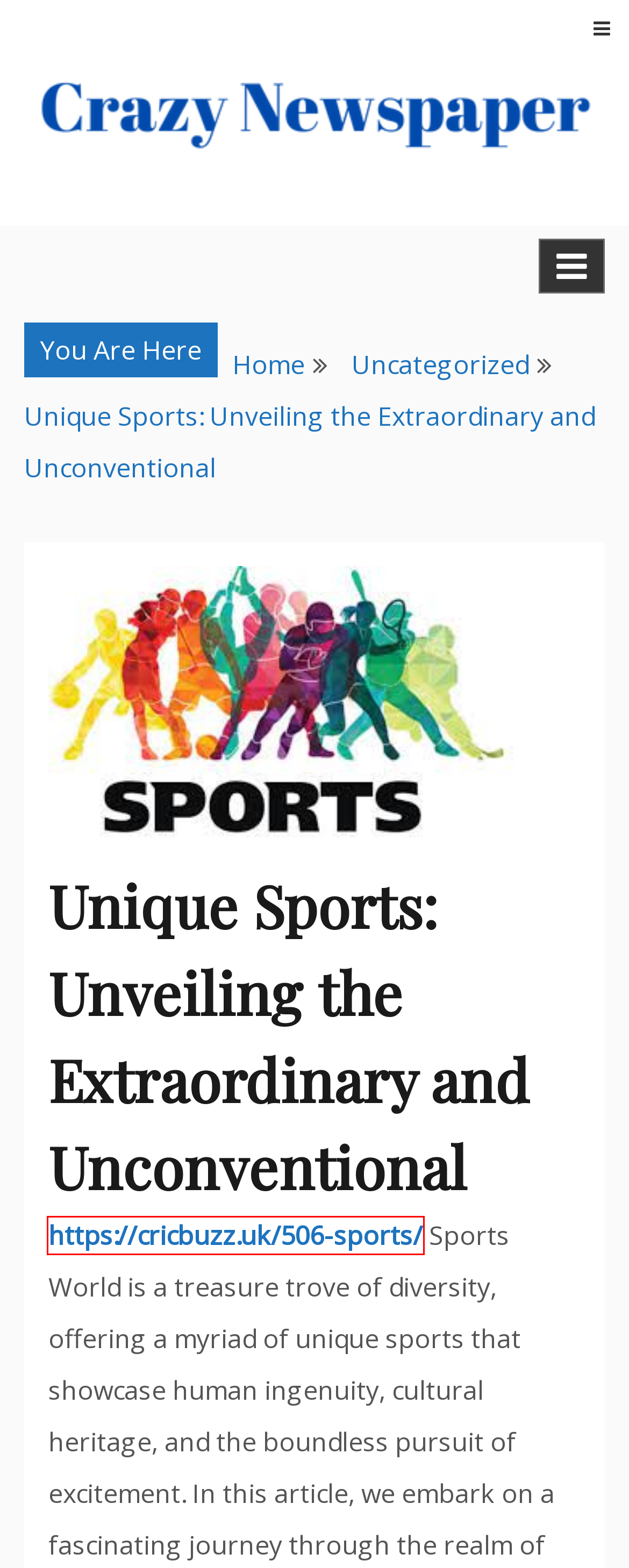Look at the screenshot of the webpage and find the element within the red bounding box. Choose the webpage description that best fits the new webpage that will appear after clicking the element. Here are the candidates:
A. Health Archives - Crazy Newspaper
B. Technology Archives - Crazy Newspaper
C. 506 Sports || 506 Sports NFL || 506 Sports NFL Map
D. Gaming Archives - Crazy Newspaper
E. Integrating Sustainability Factors in Construction Estimation - Crazy Newspaper
F. Customizing Forex Robots: Tailoring Algorithms to Your Needs - Crazy Newspaper
G. Privacy Policy - Crazy Newspaper
H. Crazy Newspaper - All about the news

C